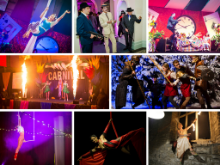Thoroughly describe the content and context of the image.

The image showcases a vibrant collection of scenes from festive parties, highlighting a rich tapestry of entertainment. The collage features performers in dynamic poses, capturing the energy of events infused with magic and celebration. 

In the upper section, aerialists grace the air with elegance, while well-dressed entertainers engage the audience, creating an atmosphere reminiscent of classic cabaret. One scene is set against a brightly decorated backdrop, exuding a colorful carnival vibe.

Towards the bottom, fire acts and dramatic displays mesmerize viewers, enhancing the allure of the evening's festivities. Each photo bursts with life, illustrating the enchanting experiences offered in venues like Brunel's Old Station, a historic setting ideal for Christmas parties. The overall mood conveys warmth, excitement, and the festive spirit, inviting guests to partake in unforgettable winter celebrations.